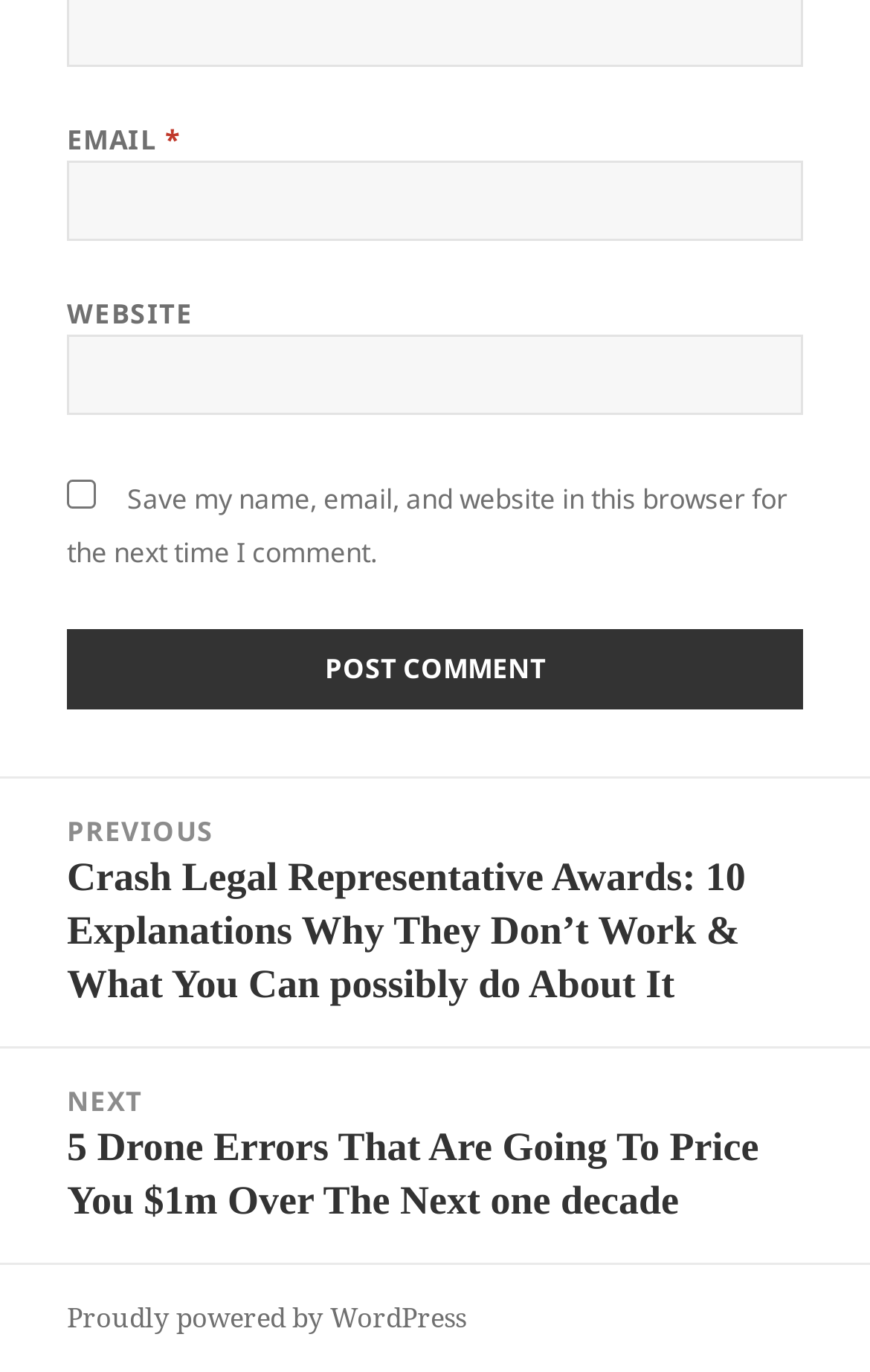What is the 'Post Comment' button for?
Provide an in-depth and detailed answer to the question.

The 'Post Comment' button is located below the comment input fields, indicating that it is used to submit a comment or post.